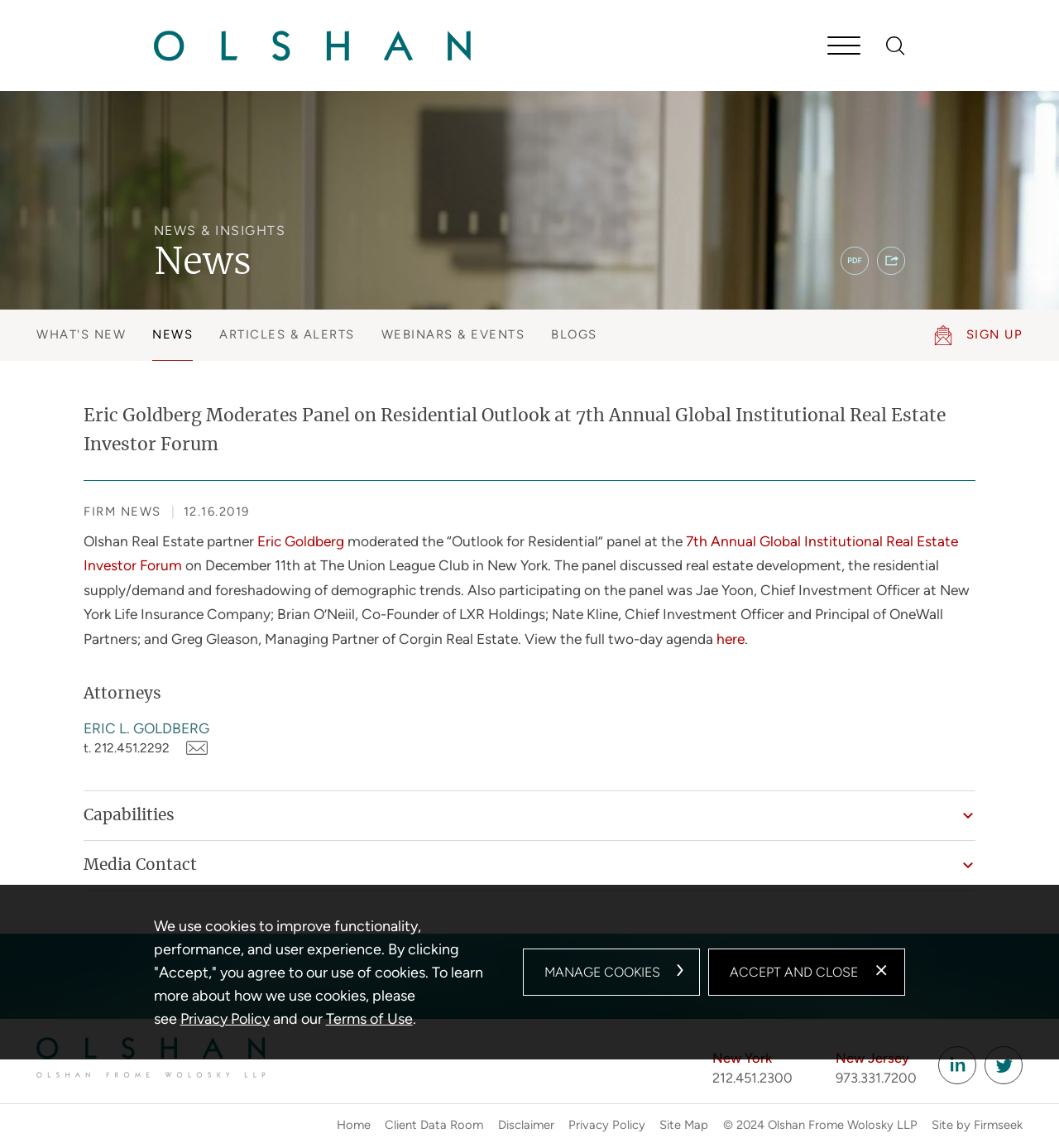Can you find and provide the main heading text of this webpage?

Eric Goldberg Moderates Panel on Residential Outlook at 7th Annual Global Institutional Real Estate Investor Forum